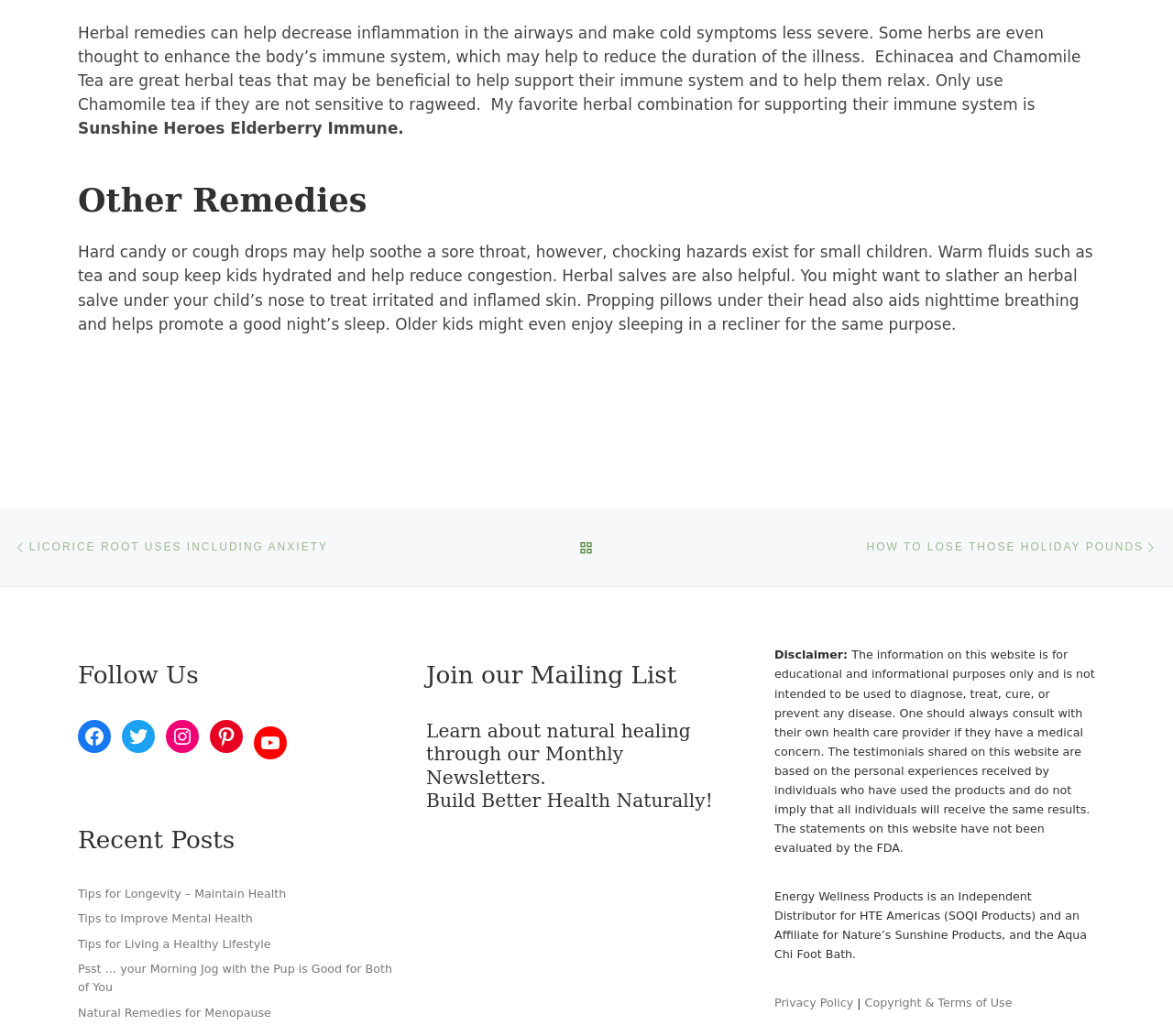Given the following UI element description: "Tips to Improve Mental Health", find the bounding box coordinates in the webpage screenshot.

[0.066, 0.878, 0.216, 0.896]